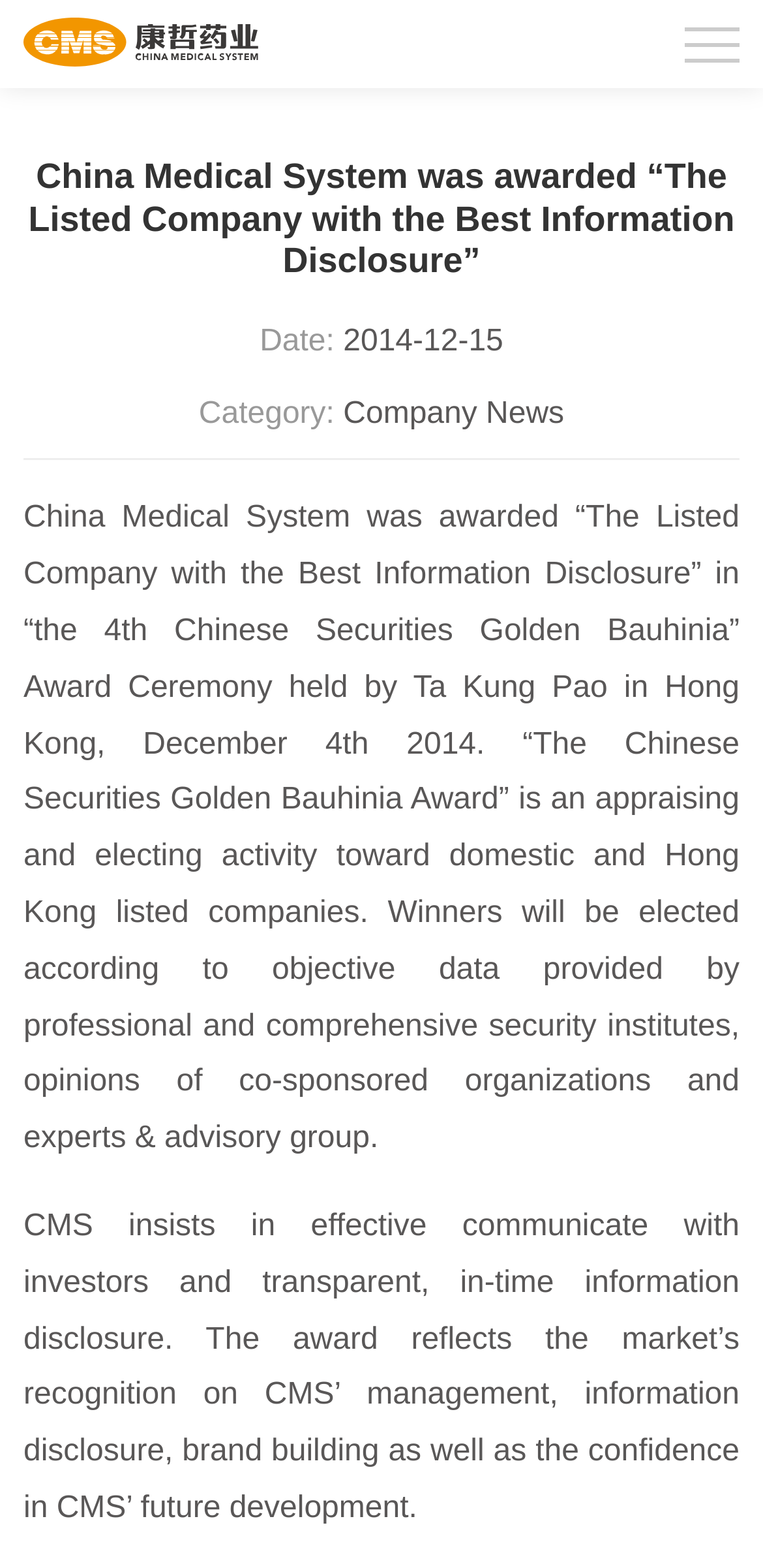What is China Medical System's approach to information disclosure?
Make sure to answer the question with a detailed and comprehensive explanation.

The webpage states that China Medical System insists on effective communication with investors and transparent, in-time information disclosure, which is reflected in the award it received.